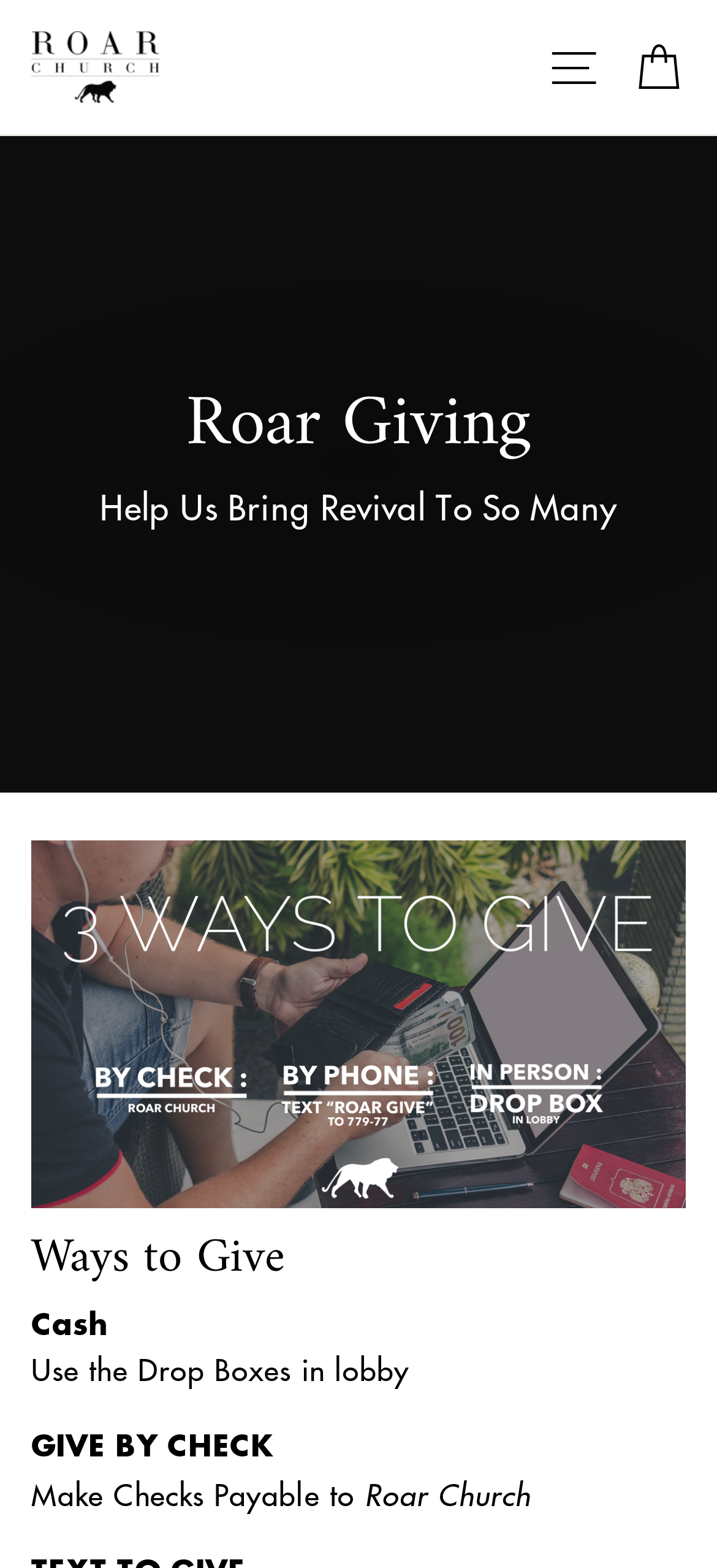Elaborate on the information and visuals displayed on the webpage.

The webpage is about Roar Church, a contemporary local Christian church with a global mission. At the top left corner, there is a link to "Skip to content". Next to it, there is a link to "Roar Church" accompanied by an image of the church's logo. On the top right corner, there are two buttons: "Site navigation" and "Cart". 

Below the top navigation bar, there is a list box with a single option "Roar Giving Help Us Bring Revival To So Many". Within this option, there is a heading "Roar Giving" and a table layout. 

Further down, there is a link and a heading "Ways to Give". Below this heading, there are several lines of text describing ways to give, including "Cash", "Use the Drop Boxes in lobby", "GIVE BY CHECK", and "Make Checks Payable to Roar Church". The text also mentions the church's name and a series of blank spaces.